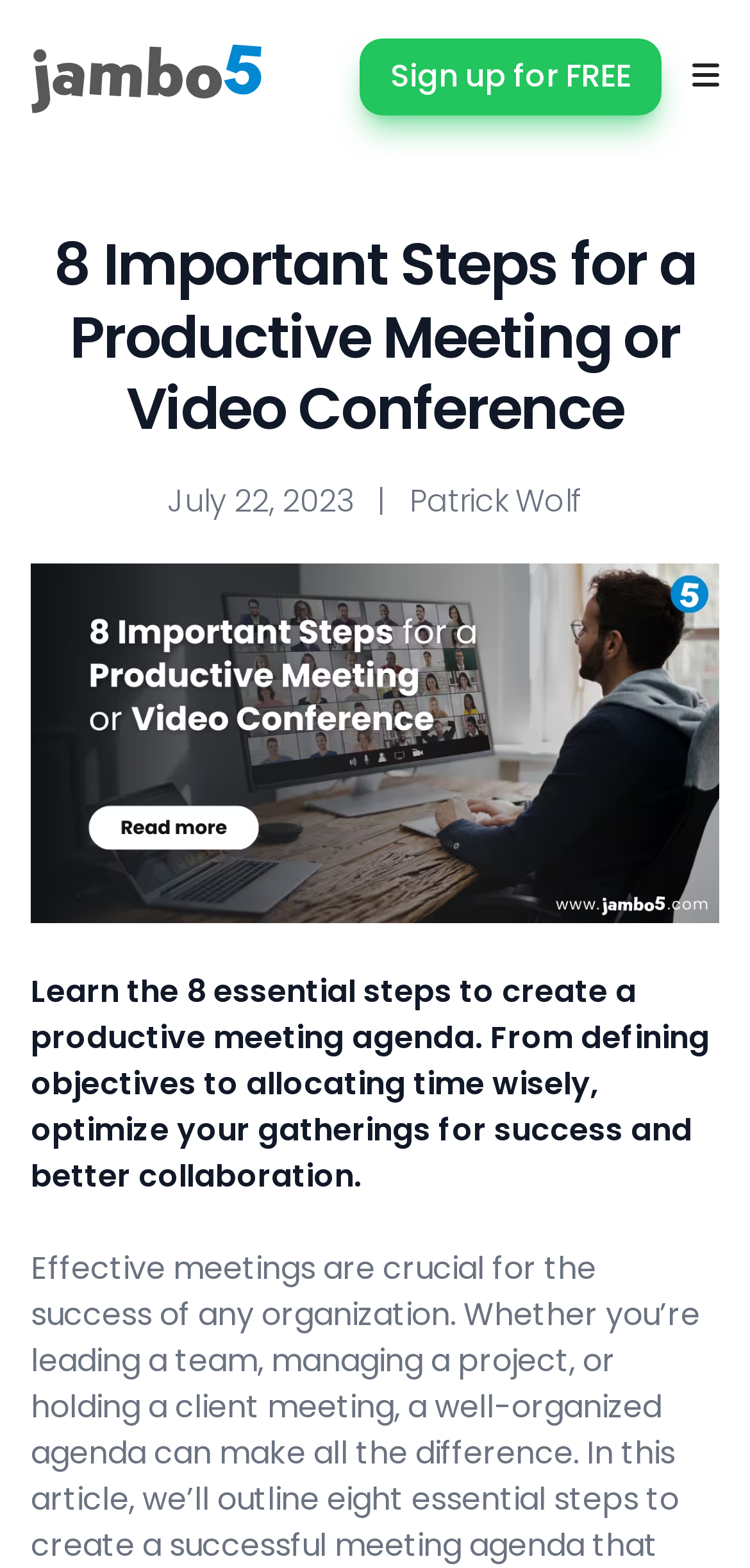Respond to the question below with a concise word or phrase:
Is there a button to sign up for free?

Yes